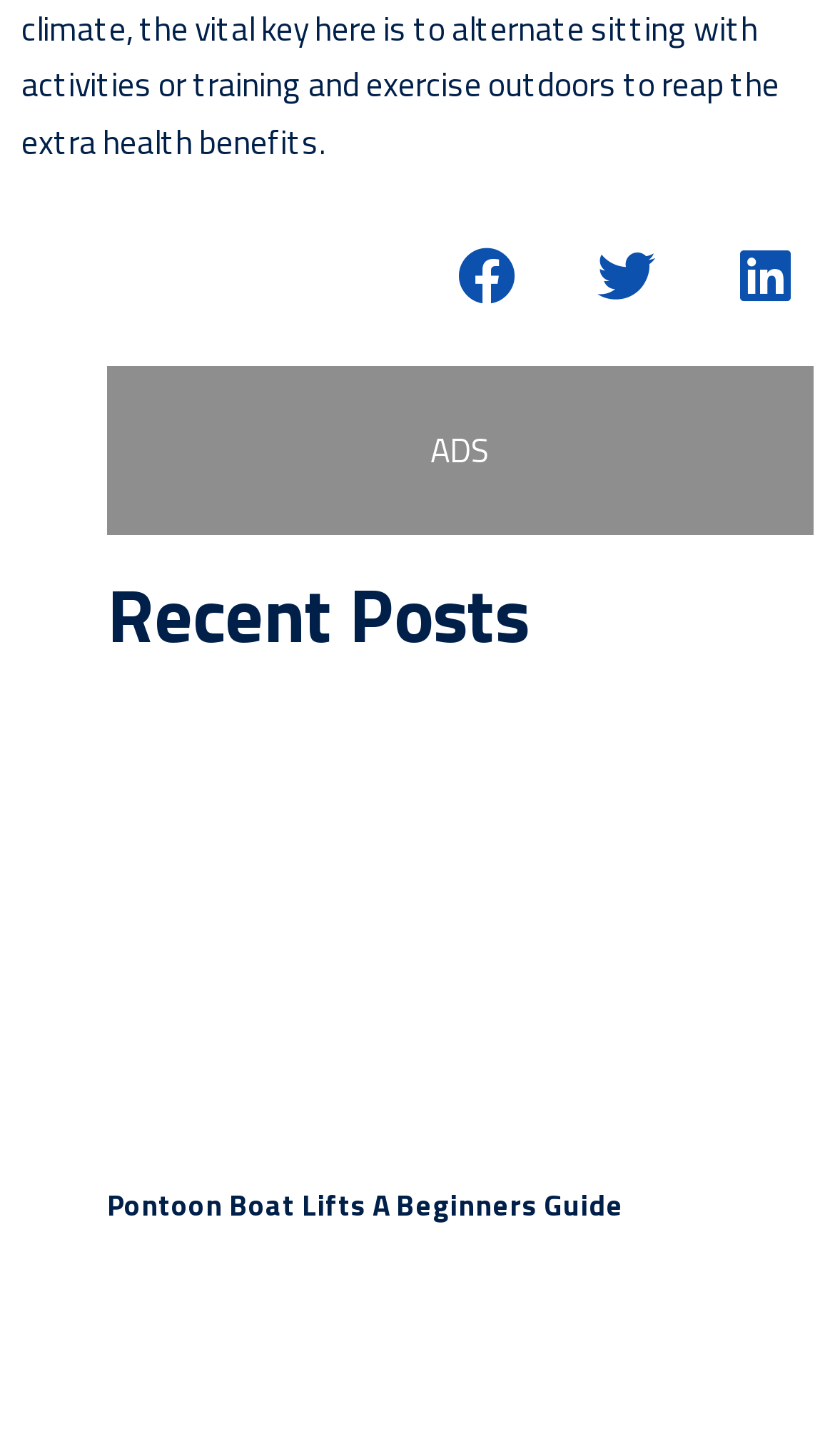Analyze the image and answer the question with as much detail as possible: 
How many posts are listed under 'Recent Posts'?

I counted the number of link elements under the 'Recent Posts' section and found that there are 3 posts listed, which are 'Pontoon Boat Lifts A Beginners Guide', 'Pontoon Boat Lifts A Beginners Guide', and 'Why You Shouldnt Drain Your Fiberglass Pool'.